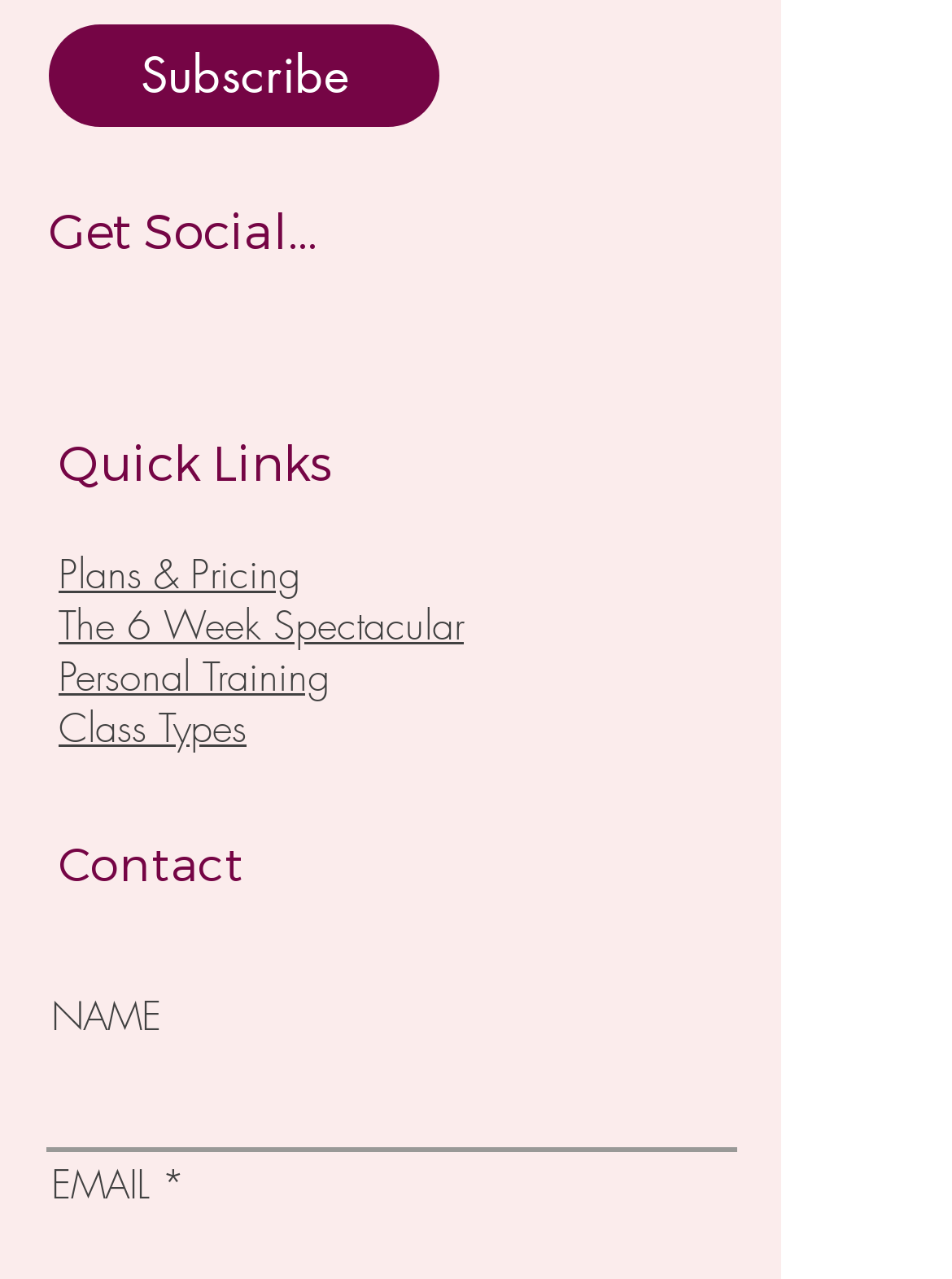How many links are listed under 'Quick Links'?
Could you answer the question in a detailed manner, providing as much information as possible?

By counting the links listed under the 'Quick Links' heading, I found that there are four links: 'Plans & Pricing', 'The 6 Week Spectacular', 'Personal Training', and 'Class Types'.